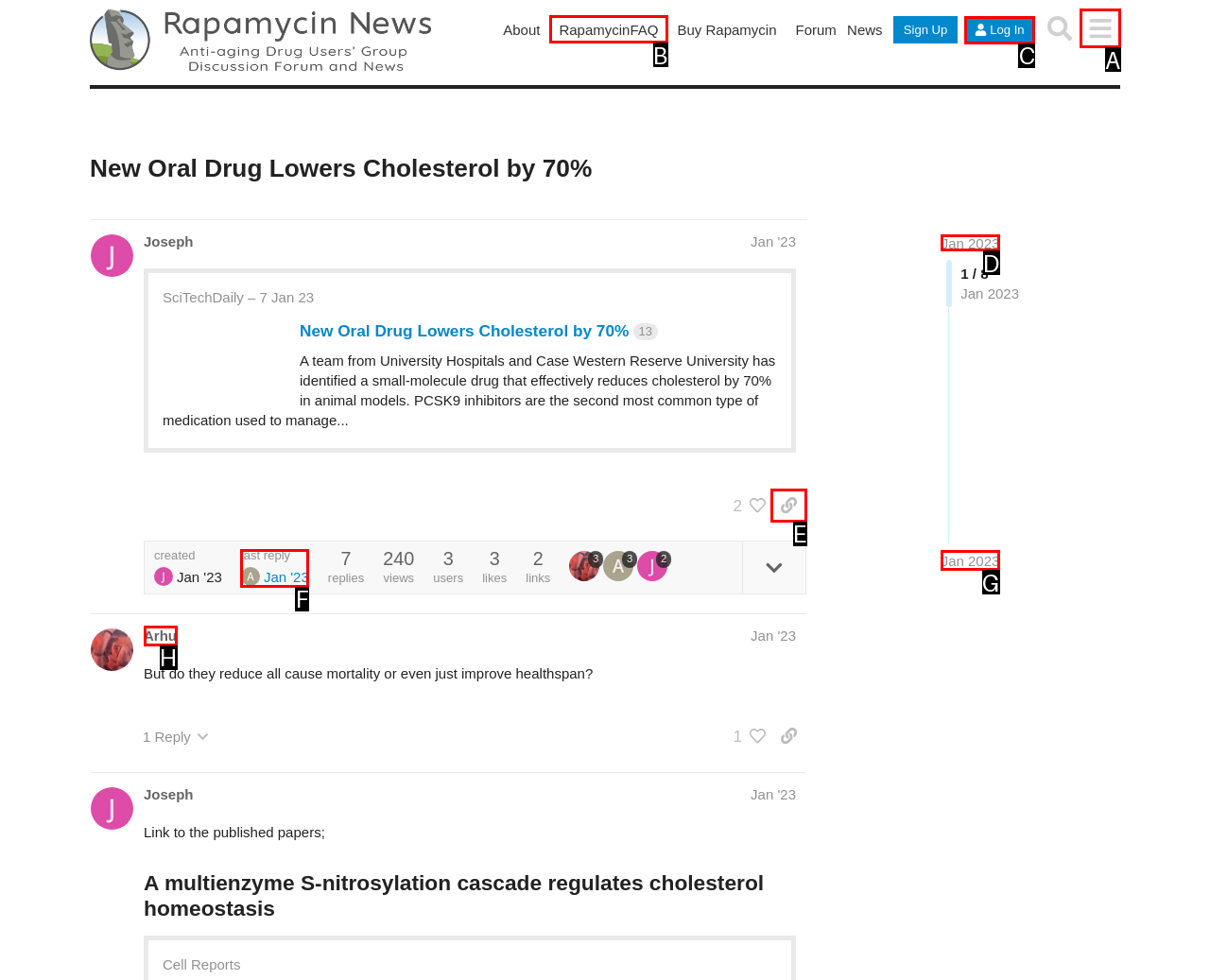Which lettered option matches the following description: Arhu
Provide the letter of the matching option directly.

H